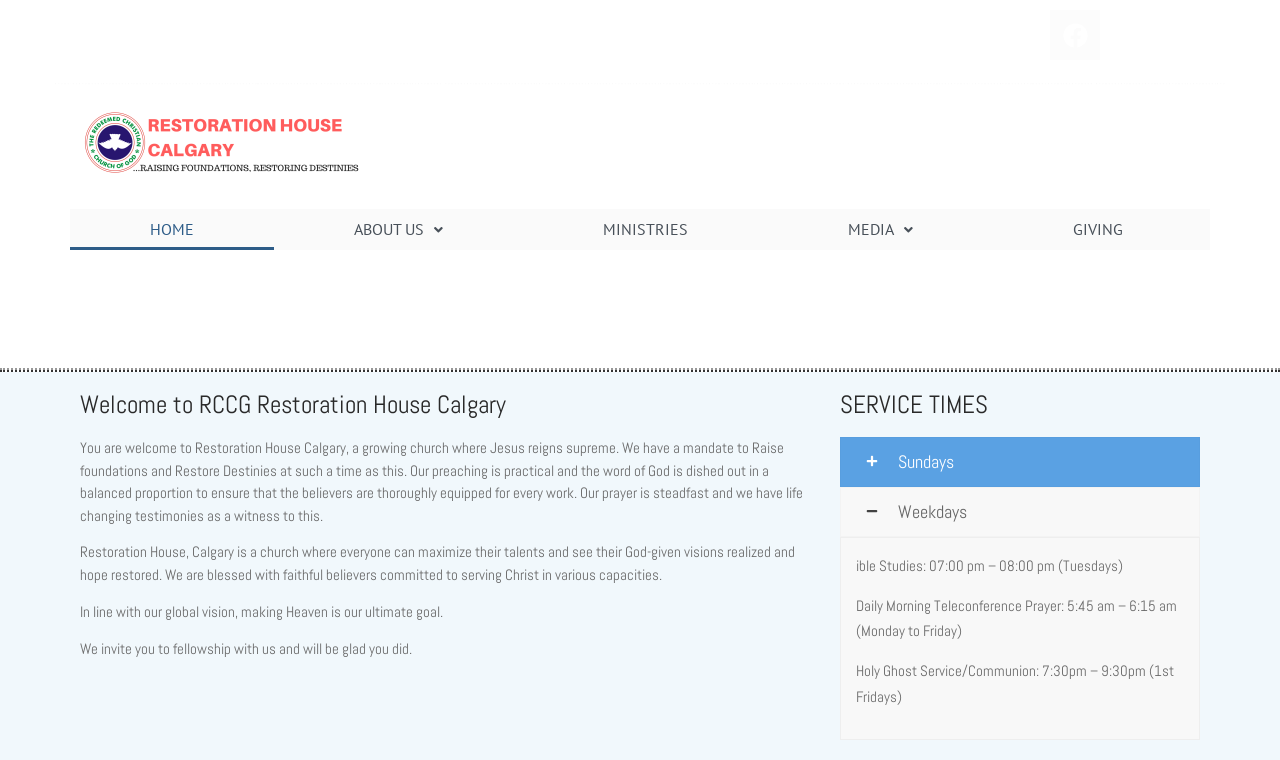Please give the bounding box coordinates of the area that should be clicked to fulfill the following instruction: "Visit HOME page". The coordinates should be in the format of four float numbers from 0 to 1, i.e., [left, top, right, bottom].

[0.055, 0.275, 0.214, 0.329]